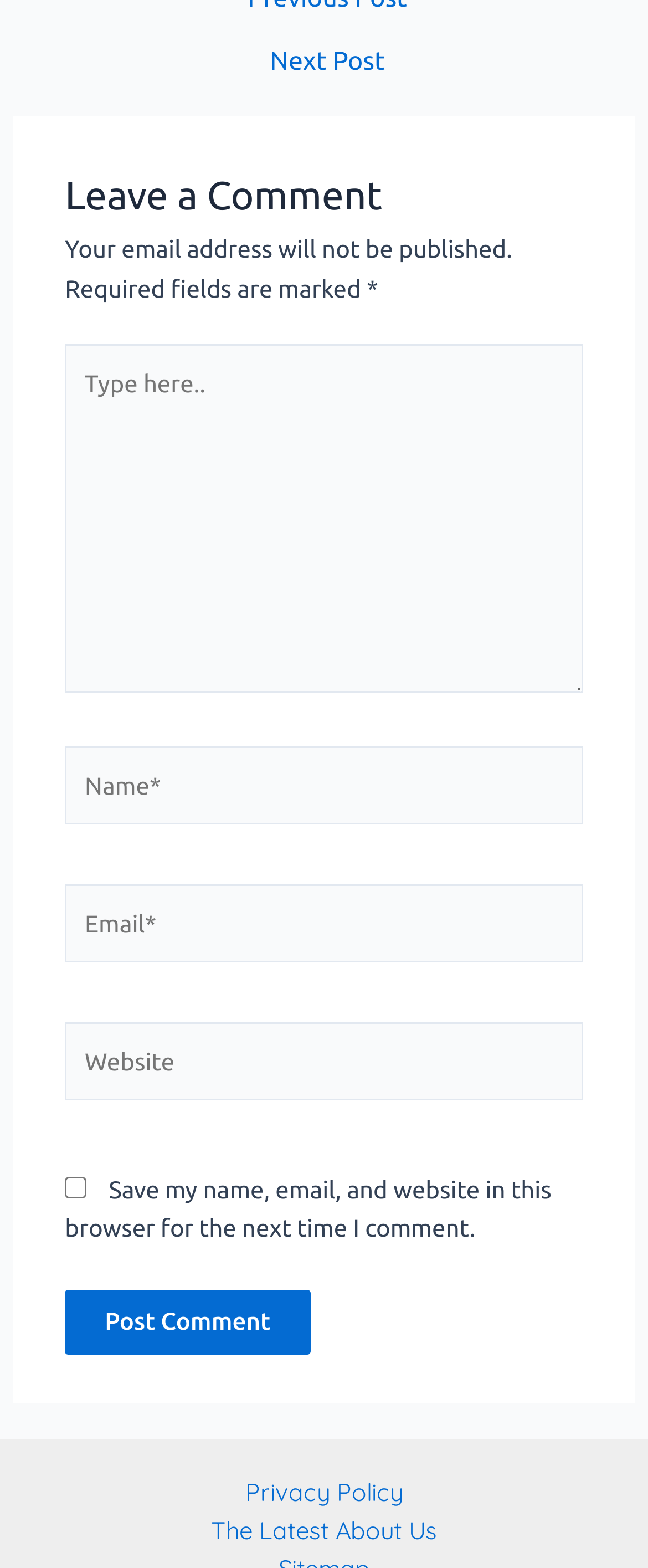Please provide a comprehensive response to the question based on the details in the image: What is the label of the first form field?

The first form field is a textbox with a label 'Name*' indicating that it is a required field for the user's name.